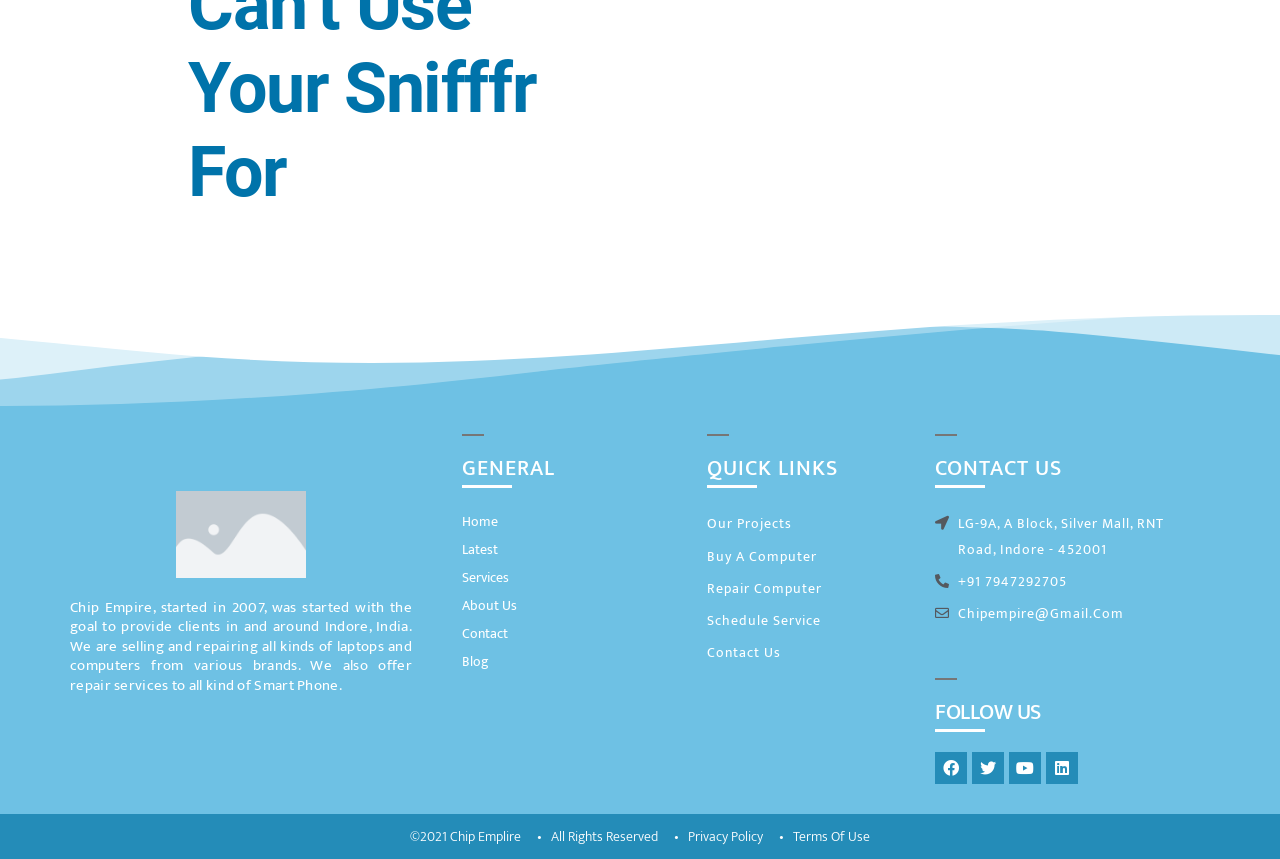What is the year of copyright for Chip Empire?
Using the image, elaborate on the answer with as much detail as possible.

I found the year of copyright for Chip Empire by looking at the footer section, where it is mentioned as '©️2021 Chip Empire'.